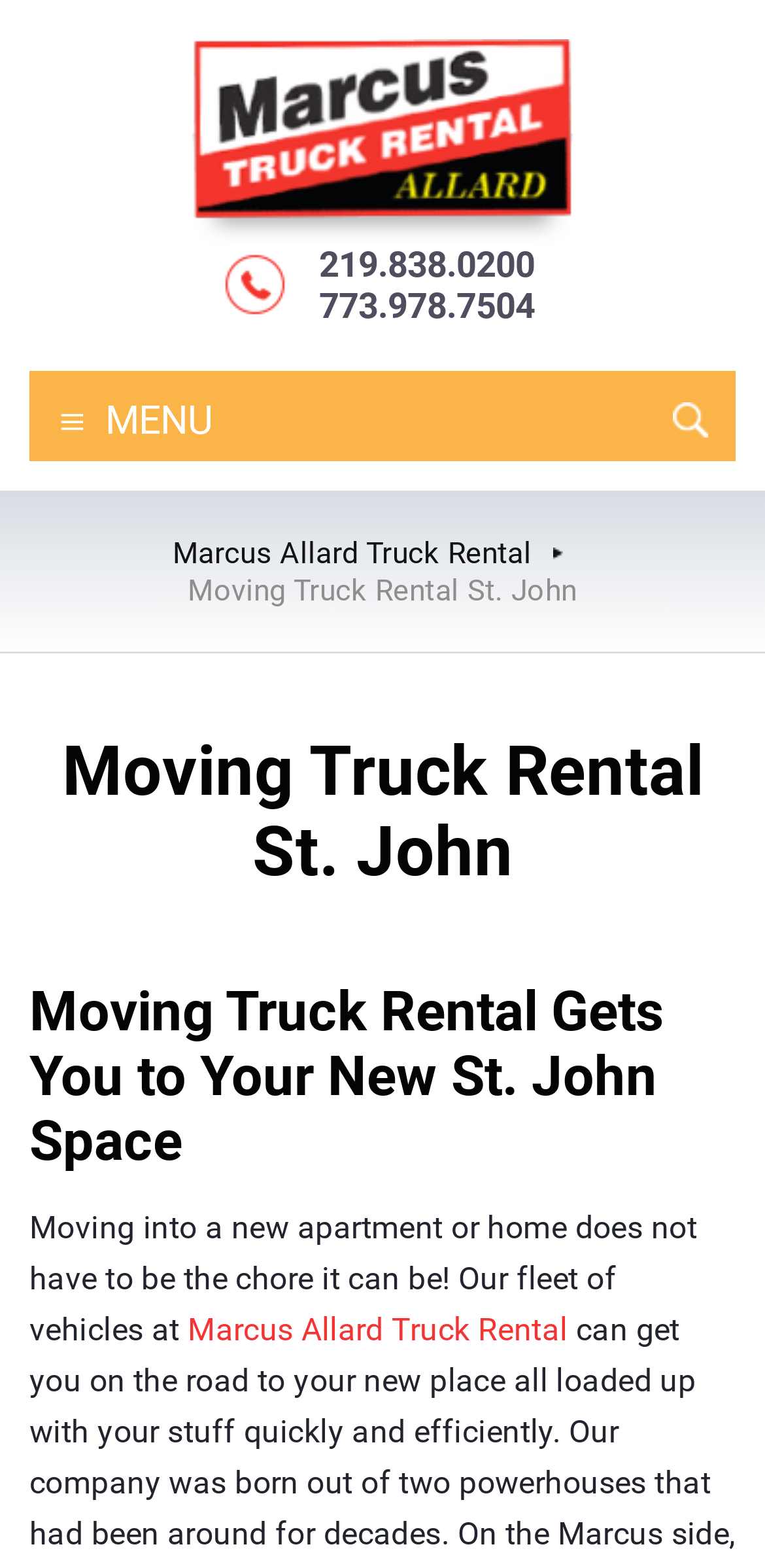Based on the image, provide a detailed response to the question:
What is the purpose of the 'Clear' button?

The 'Clear' button is located next to a search icon, suggesting that it is used to clear the search input field. This is further supported by the text 'CLEAR' inside the button.